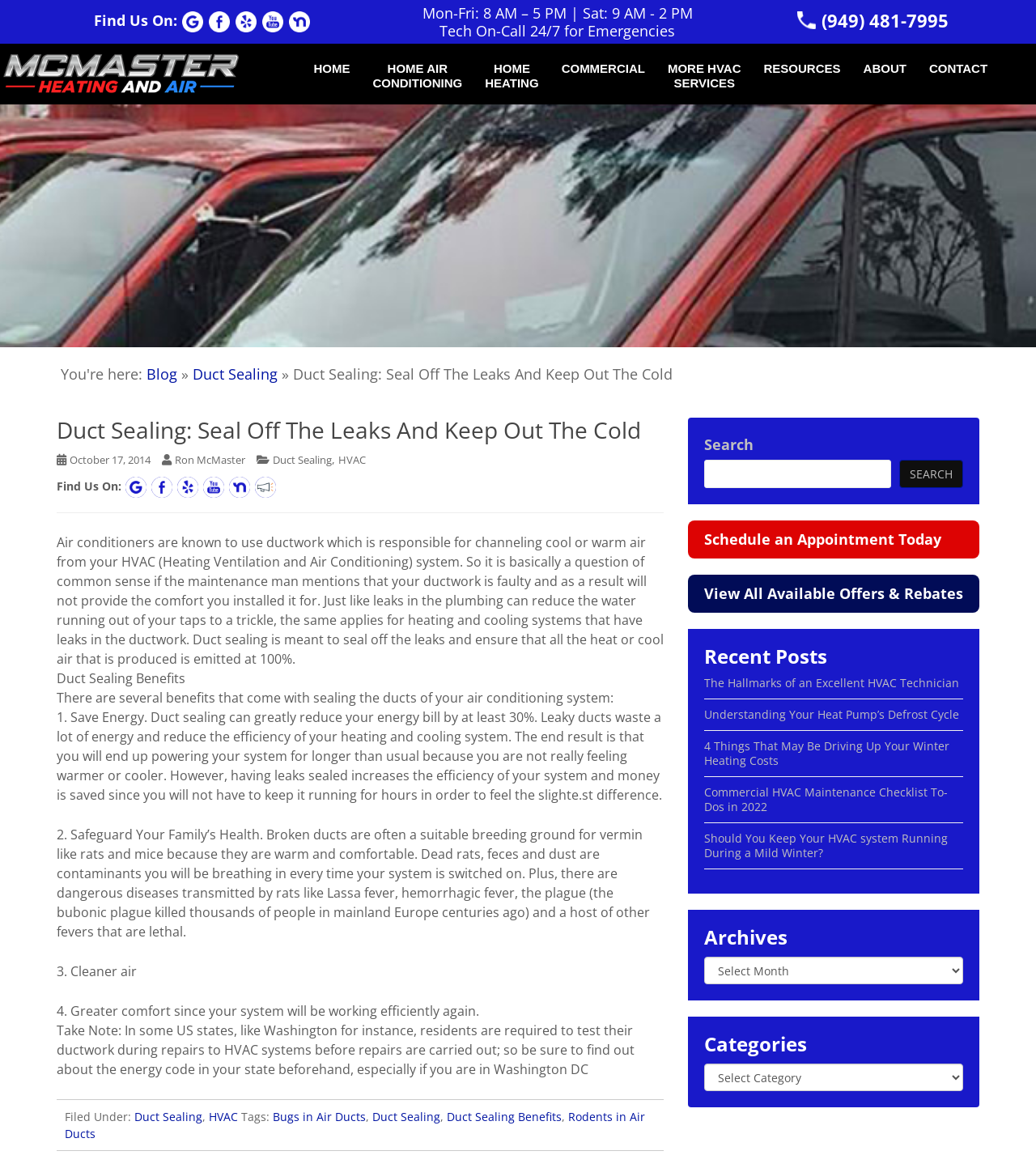Identify the bounding box coordinates for the region of the element that should be clicked to carry out the instruction: "Visit the Flourishtechhouse homepage". The bounding box coordinates should be four float numbers between 0 and 1, i.e., [left, top, right, bottom].

None